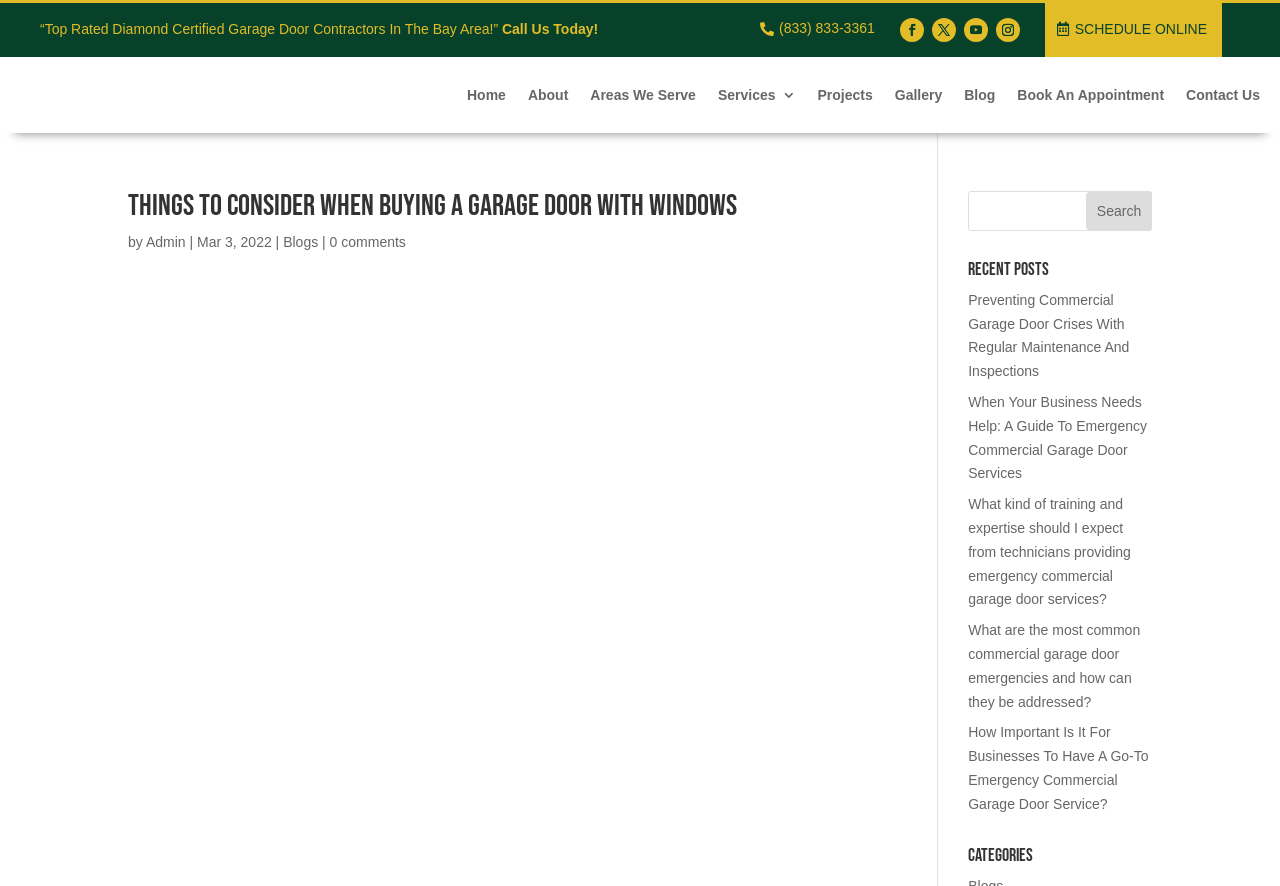Point out the bounding box coordinates of the section to click in order to follow this instruction: "Read the recent post about commercial garage door crises".

[0.756, 0.329, 0.882, 0.428]